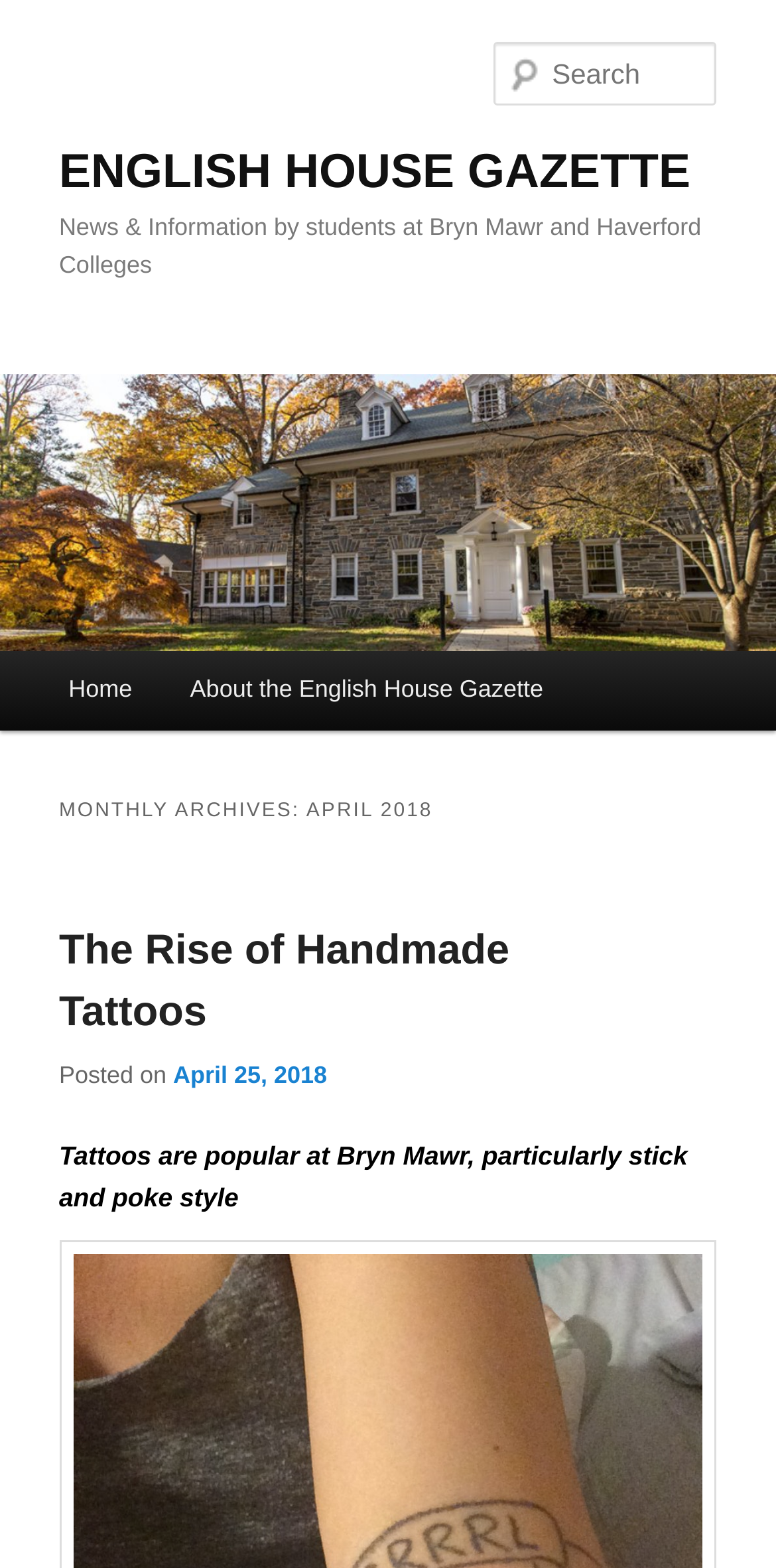How many main menu items are there?
Refer to the image and provide a one-word or short phrase answer.

2